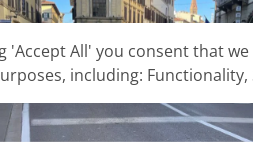What is the purpose of PREMARK™ Vizibility materials?
Give a single word or phrase answer based on the content of the image.

To promote safe interactions